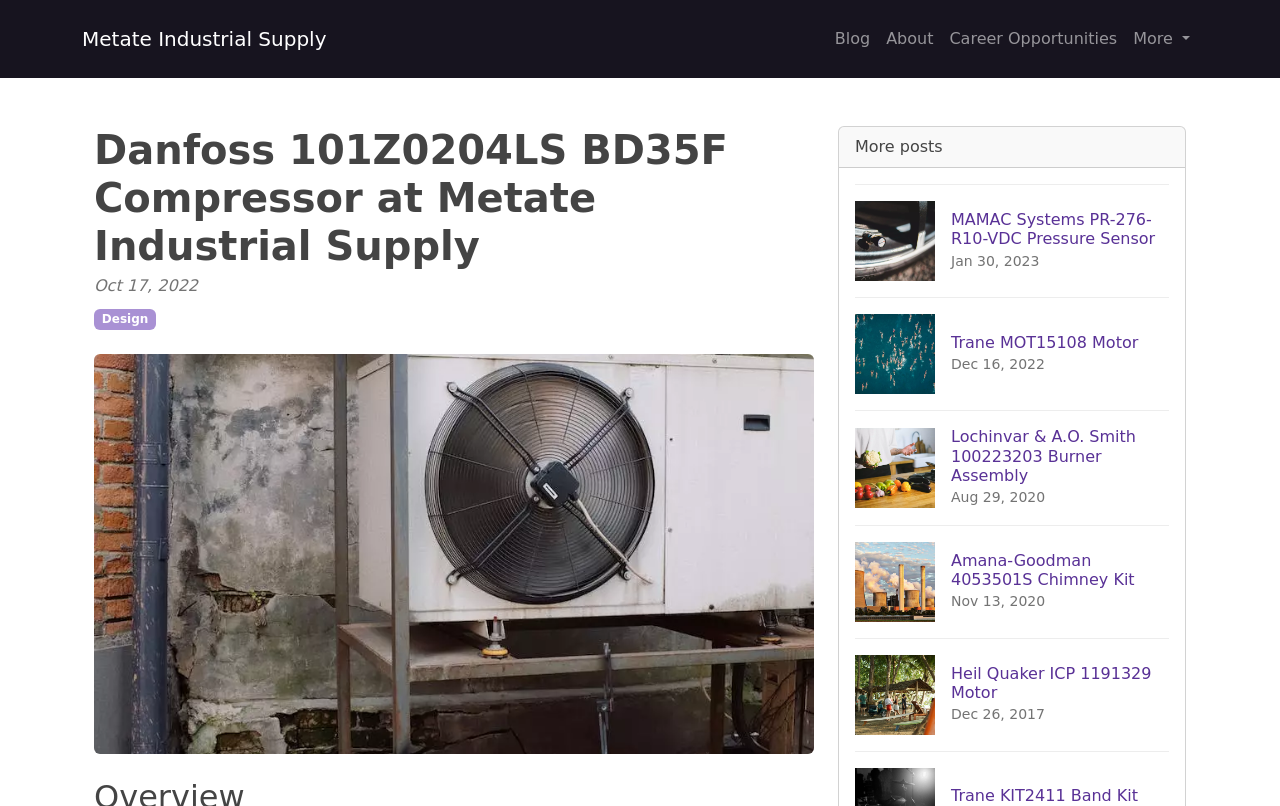Pinpoint the bounding box coordinates of the element to be clicked to execute the instruction: "Explore Danfoss 101Z0204LS BD35F Compressor".

[0.073, 0.157, 0.636, 0.335]